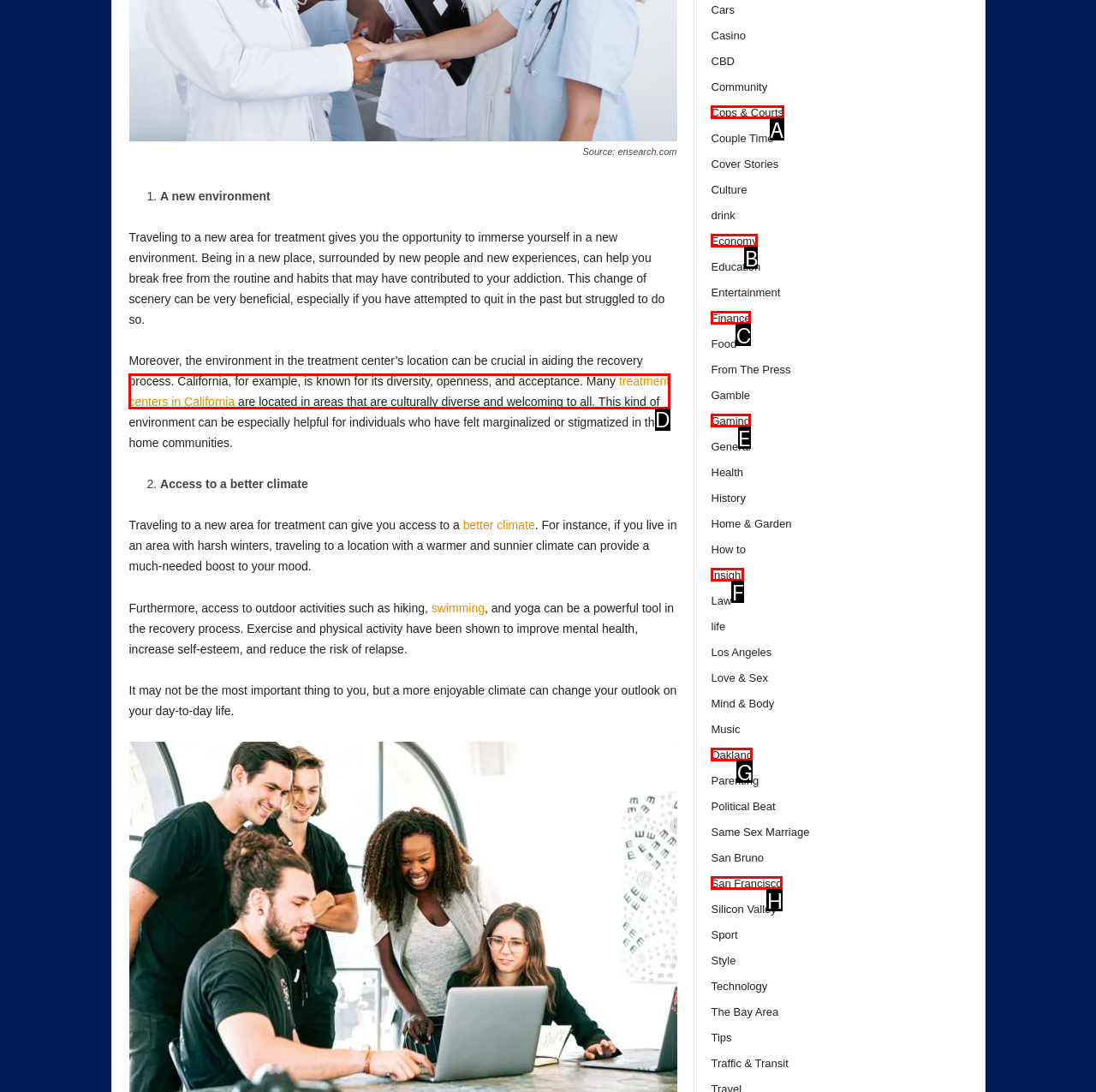Given the description: treatment centers in California, select the HTML element that best matches it. Reply with the letter of your chosen option.

D